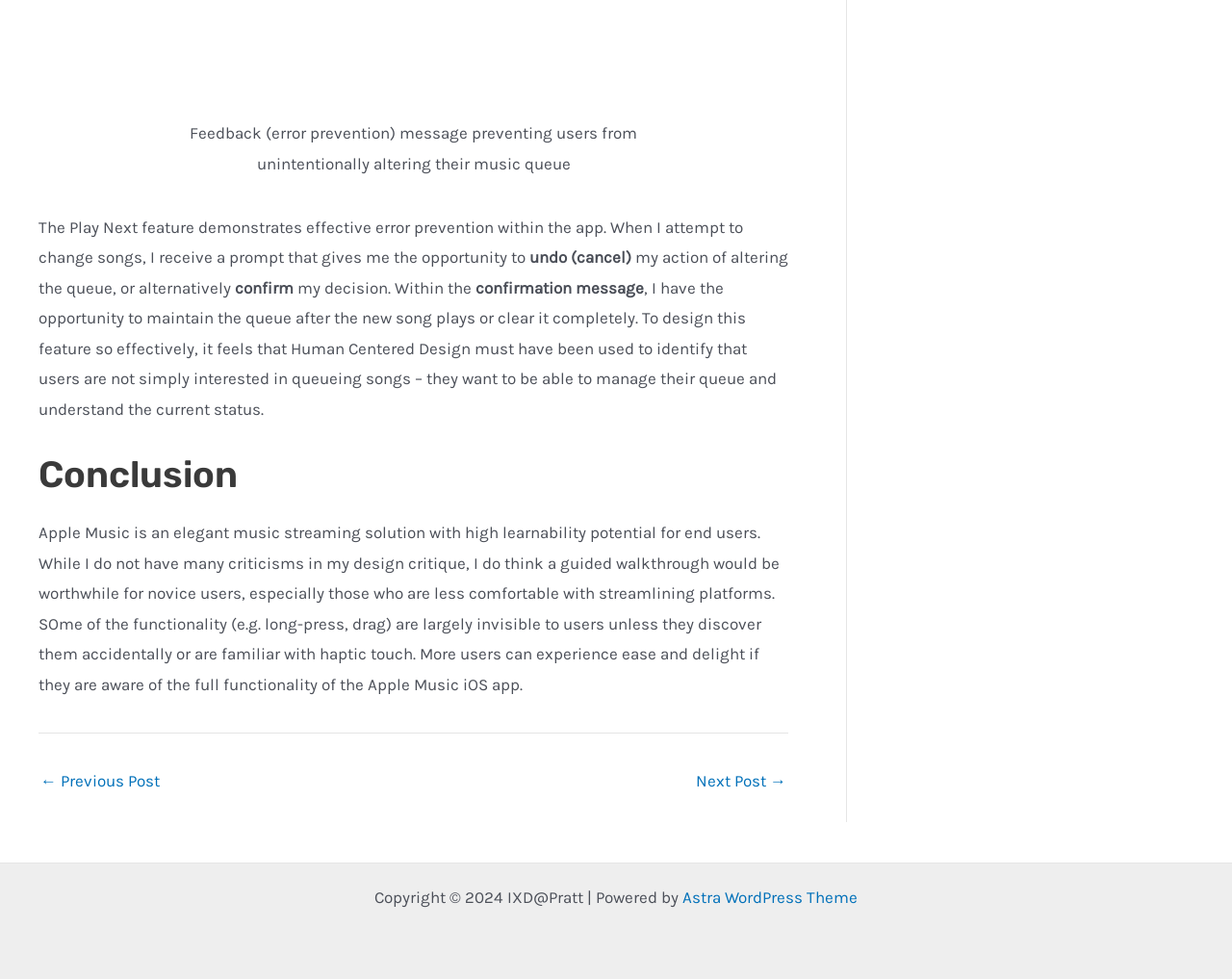What is the main topic of this webpage?
Look at the image and answer with only one word or phrase.

Apple Music